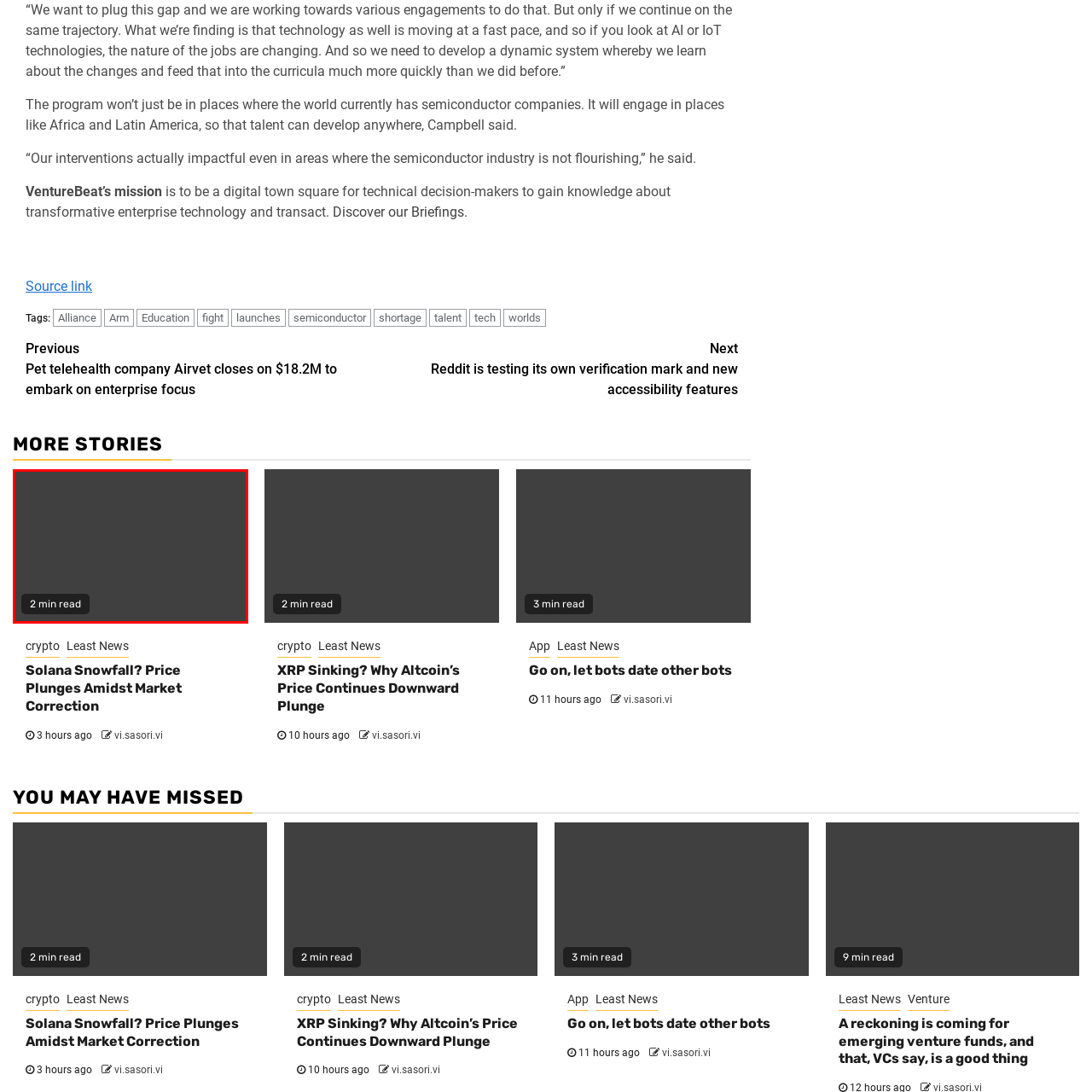View the area enclosed by the red box, What is the purpose of the white badge? Respond using one word or phrase.

Indicate read time